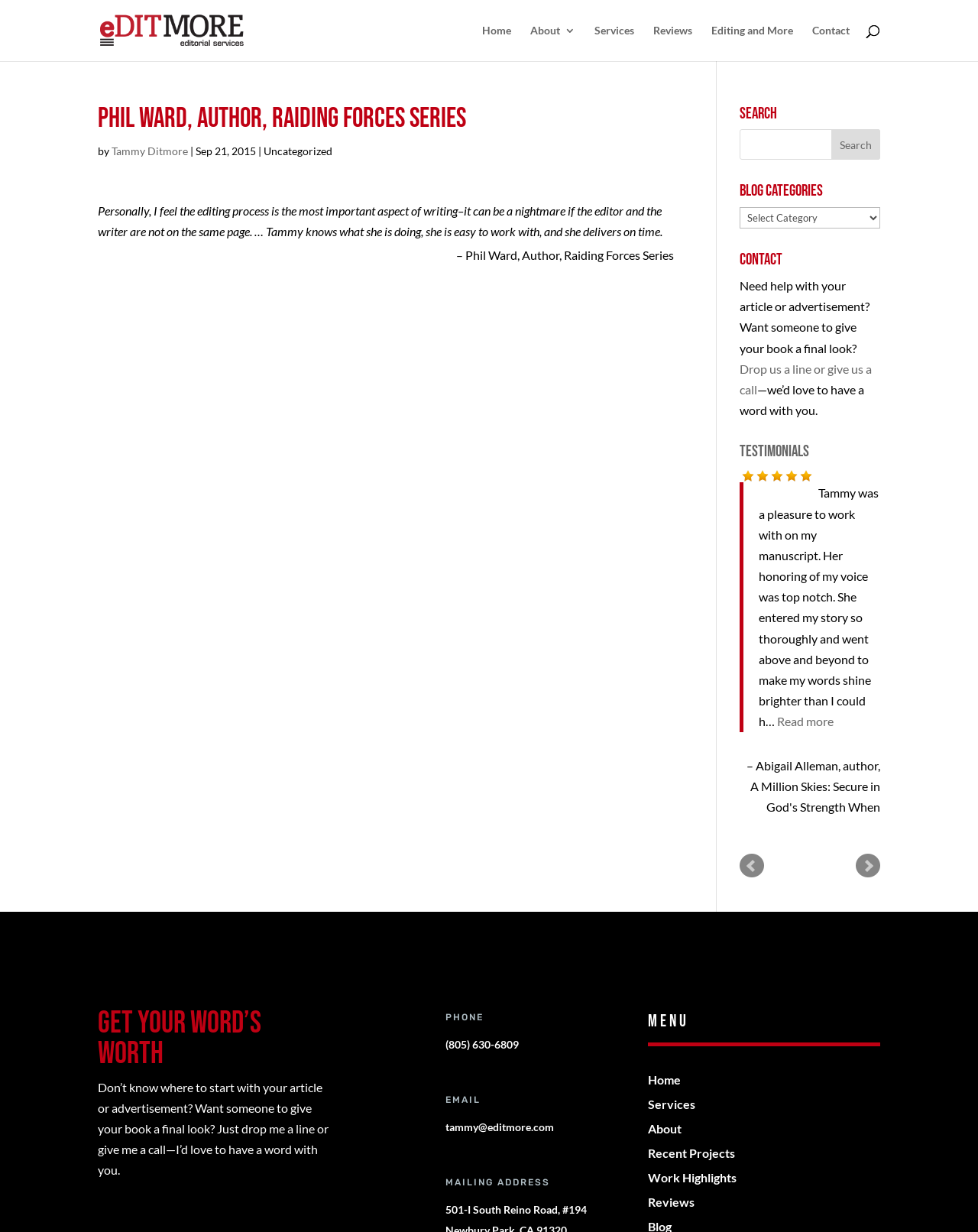Specify the bounding box coordinates of the region I need to click to perform the following instruction: "Contact Tammy". The coordinates must be four float numbers in the range of 0 to 1, i.e., [left, top, right, bottom].

[0.756, 0.293, 0.892, 0.322]